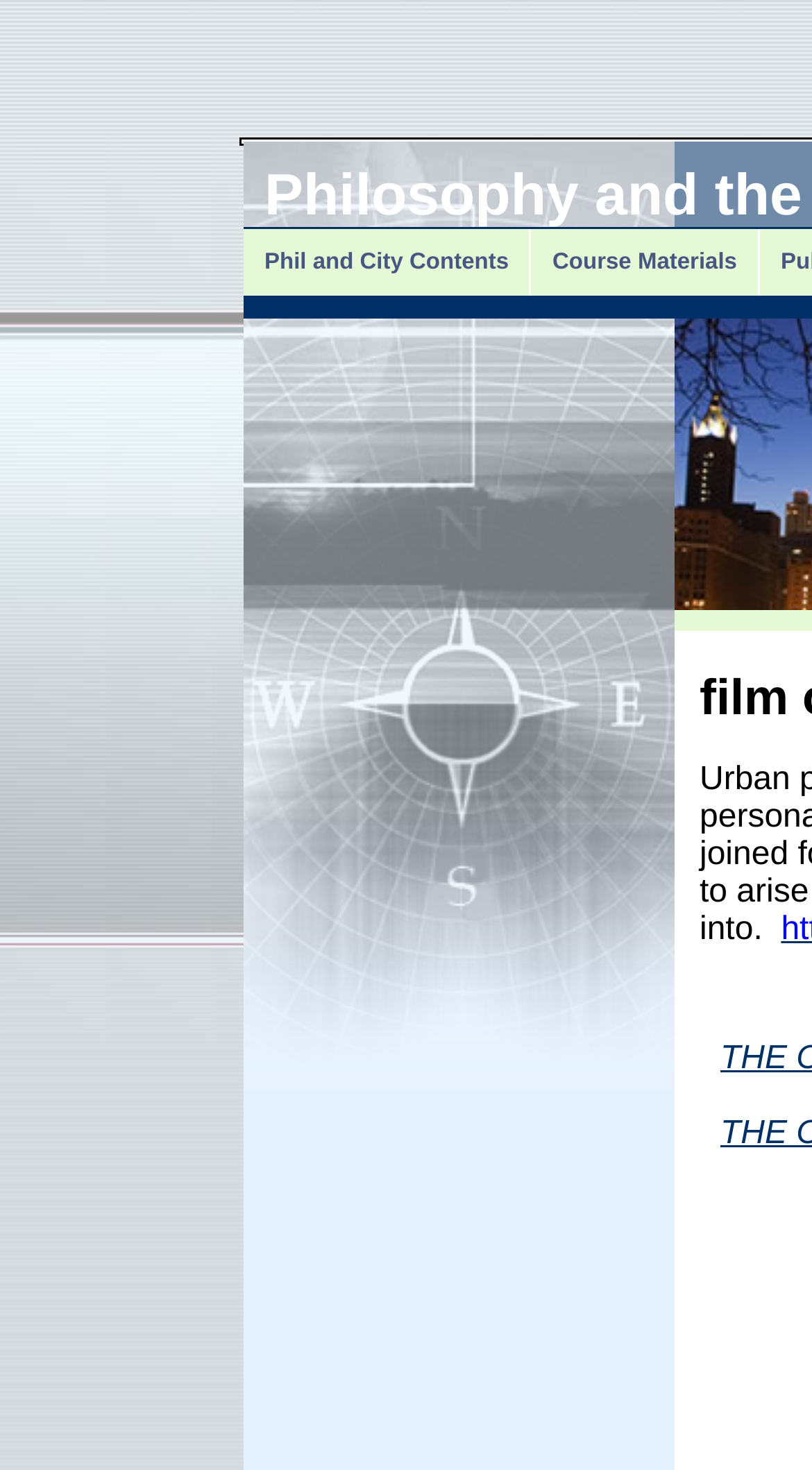Please answer the following query using a single word or phrase: 
What is the purpose of this webpage?

To provide philosophy resources